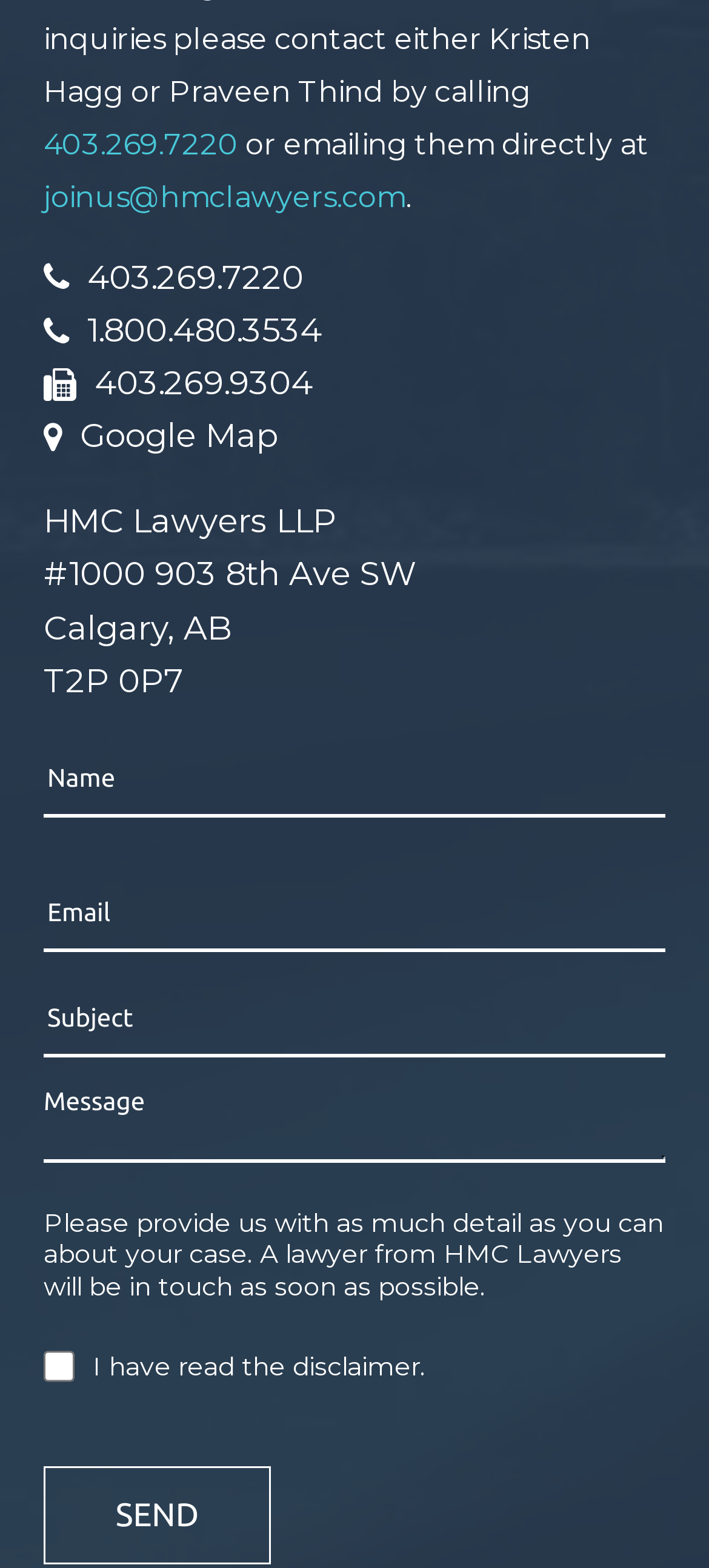Kindly provide the bounding box coordinates of the section you need to click on to fulfill the given instruction: "Click Send".

[0.062, 0.936, 0.382, 0.998]